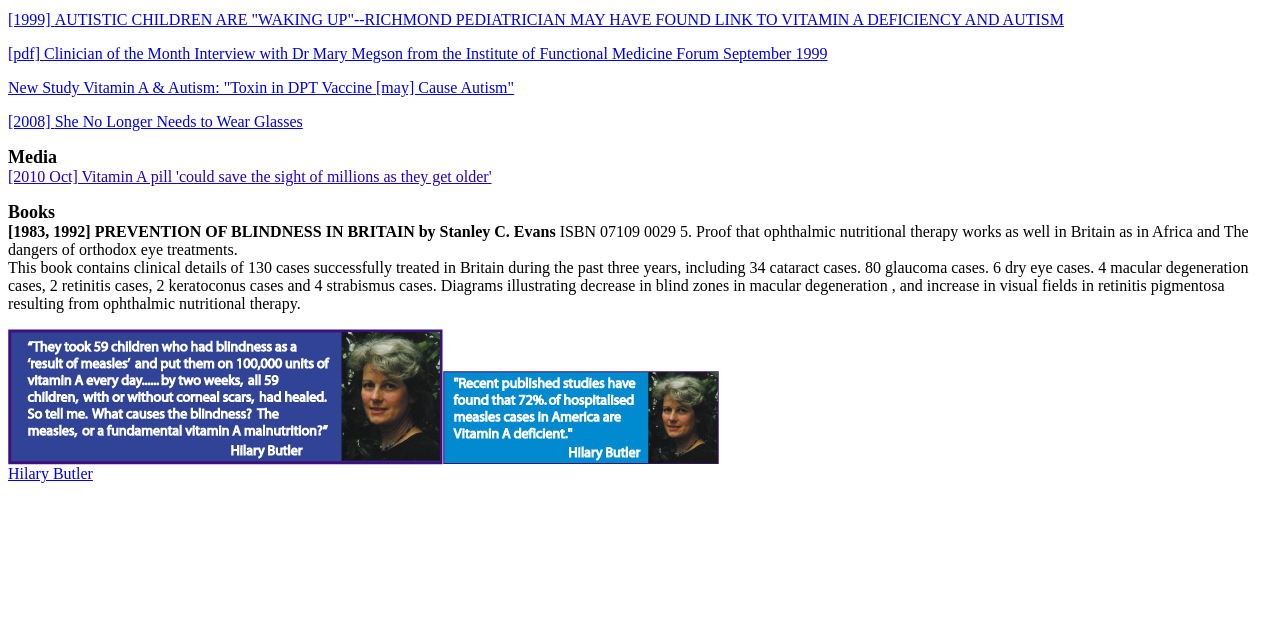Using the provided element description: "Palmetto Regional 2014", determine the bounding box coordinates of the corresponding UI element in the screenshot.

None